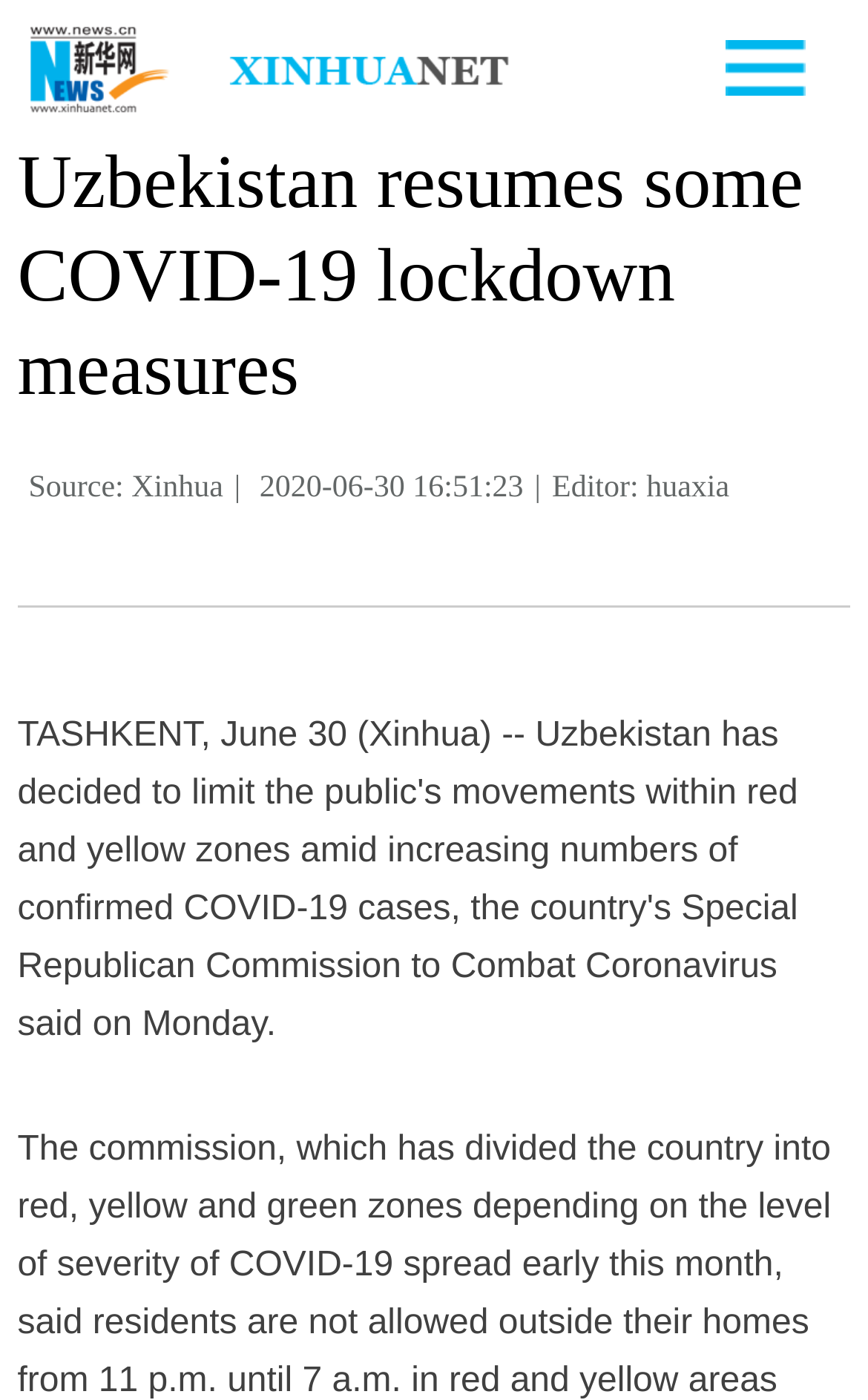Is there an image on the webpage? From the image, respond with a single word or brief phrase.

Yes